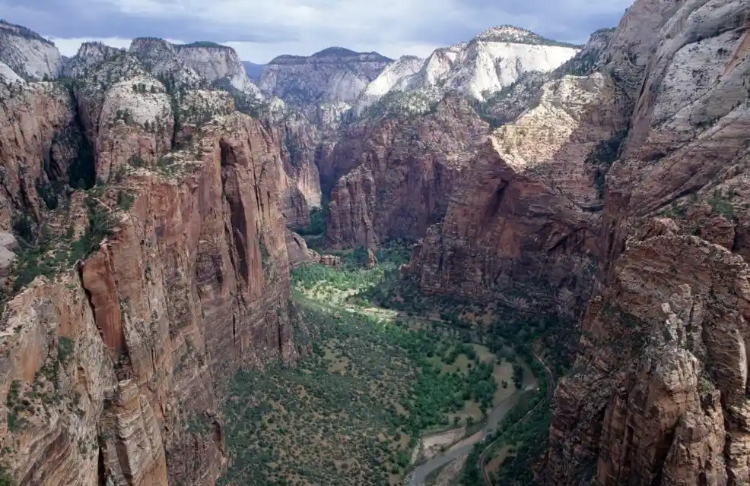Capture every detail in the image and describe it fully.

Nestled in the heart of southwestern Utah, Zion National Park is renowned for its breathtaking landscapes and unique geological formations. This stunning image captures the grandeur of the park, showcasing dramatic red rock cliffs that rise majestically against a backdrop of serene green valleys and winding rivers. The interplay of light and shadow adds depth to the scene, highlighting the rugged texture of the rock formations and the lush vegetation below. A popular destination for outdoor enthusiasts, Zion offers numerous recreational activities including hiking, biking, and camping, making it an ideal spot for nature lovers and adventure seekers alike. The park's remarkable beauty and diverse ecosystems continue to attract millions of visitors each year.